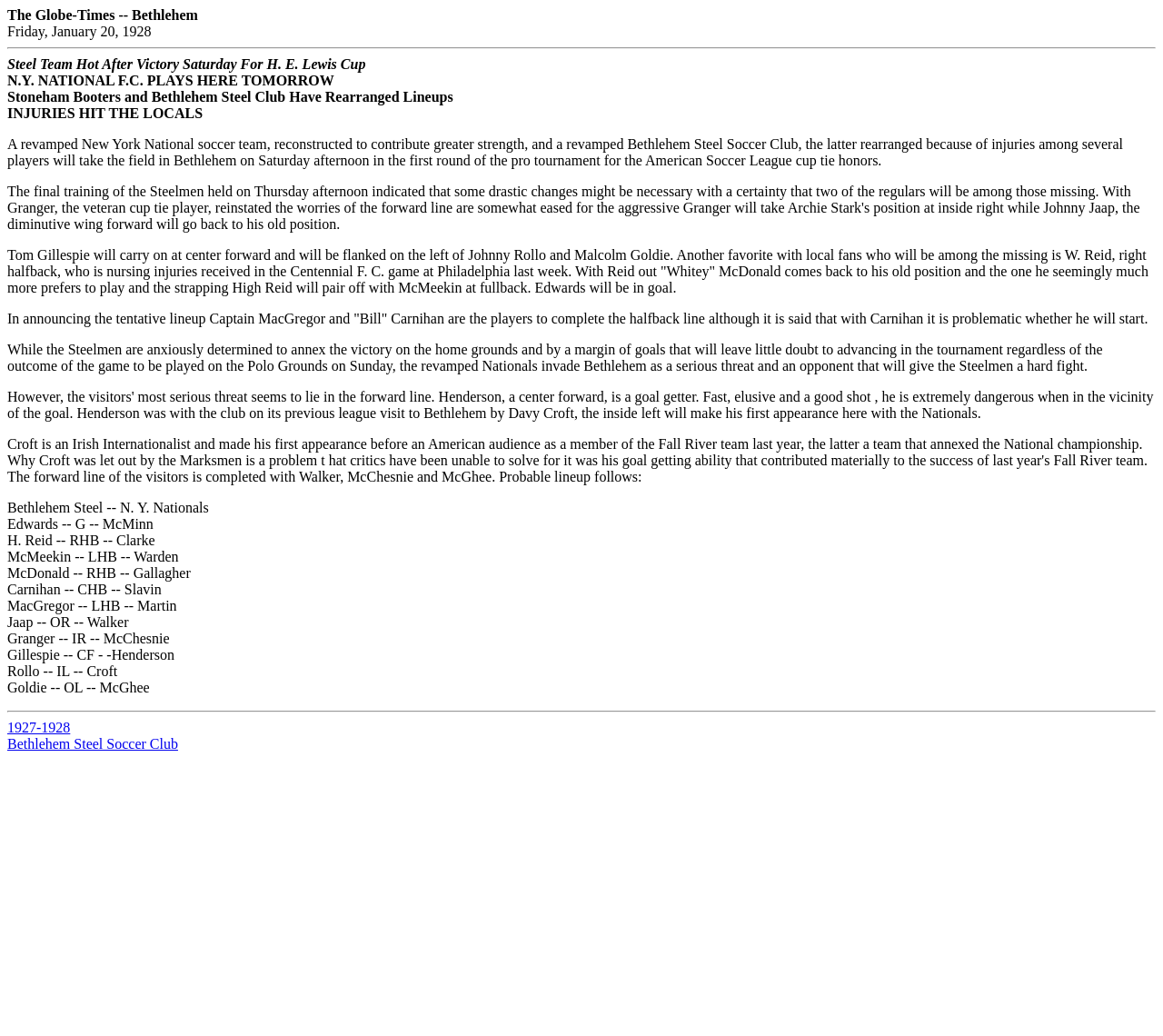Identify the bounding box coordinates for the UI element mentioned here: "1927-1928". Provide the coordinates as four float values between 0 and 1, i.e., [left, top, right, bottom].

[0.006, 0.695, 0.06, 0.71]